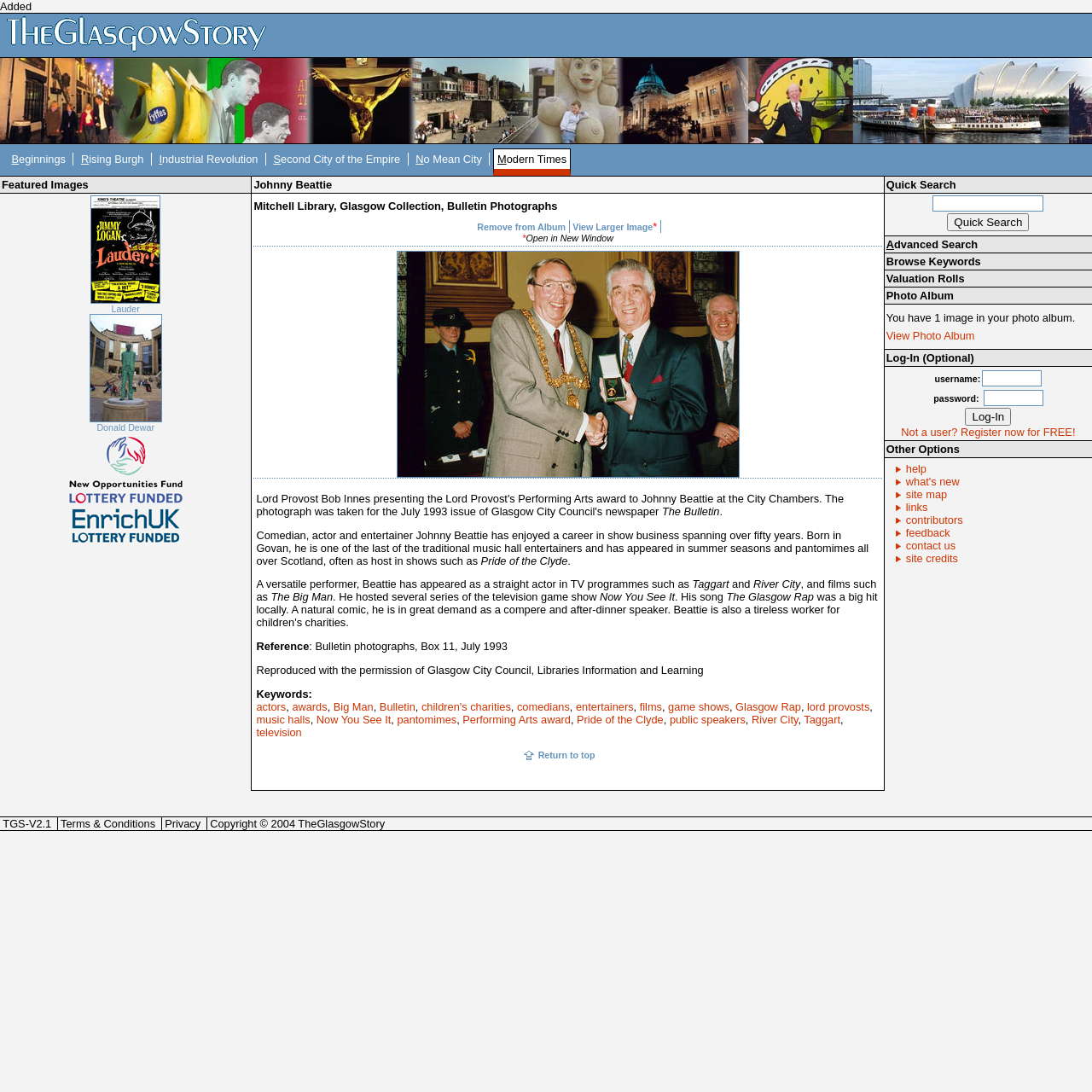What is the name of the photograph collection featured on this page?
Please provide a comprehensive answer based on the details in the screenshot.

I found the answer by looking at the heading 'Mitchell Library, Glasgow Collection, Bulletin Photographs' which is located near the image of Johnny Beattie.